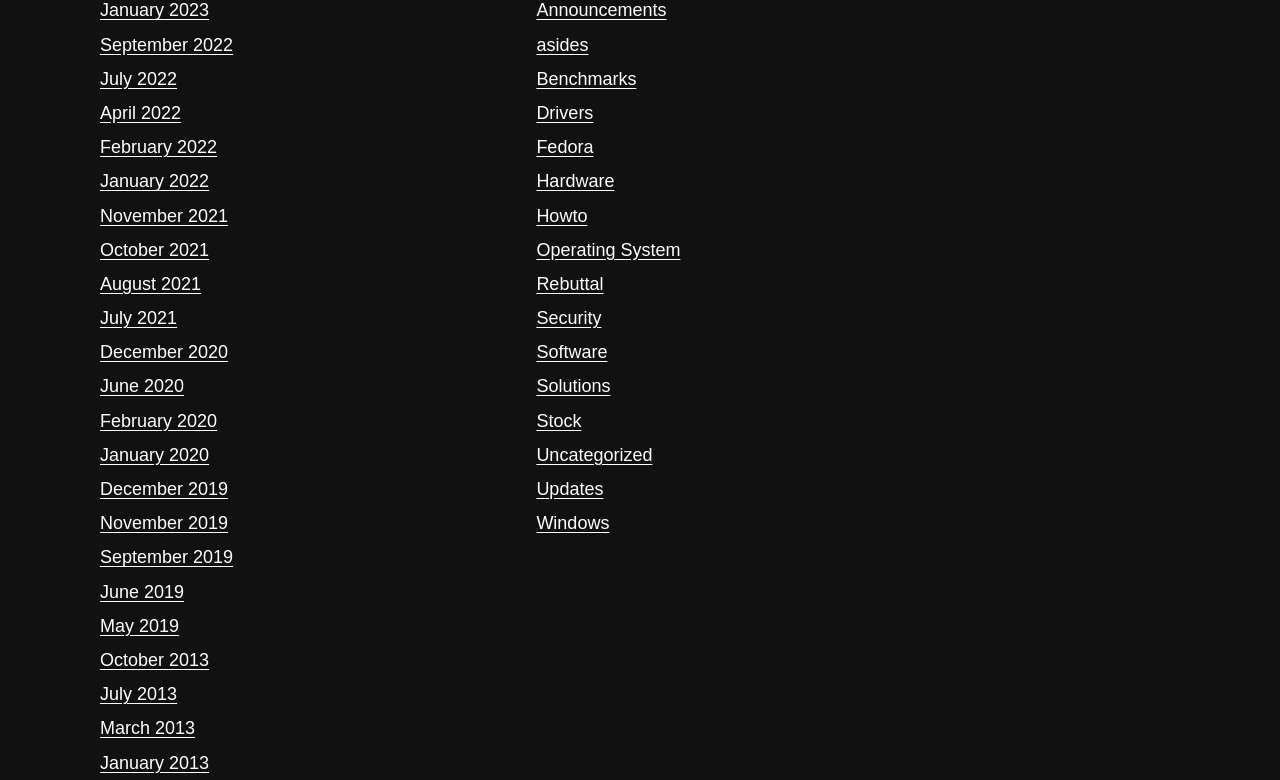Please give the bounding box coordinates of the area that should be clicked to fulfill the following instruction: "Check Updates". The coordinates should be in the format of four float numbers from 0 to 1, i.e., [left, top, right, bottom].

[0.419, 0.614, 0.471, 0.64]